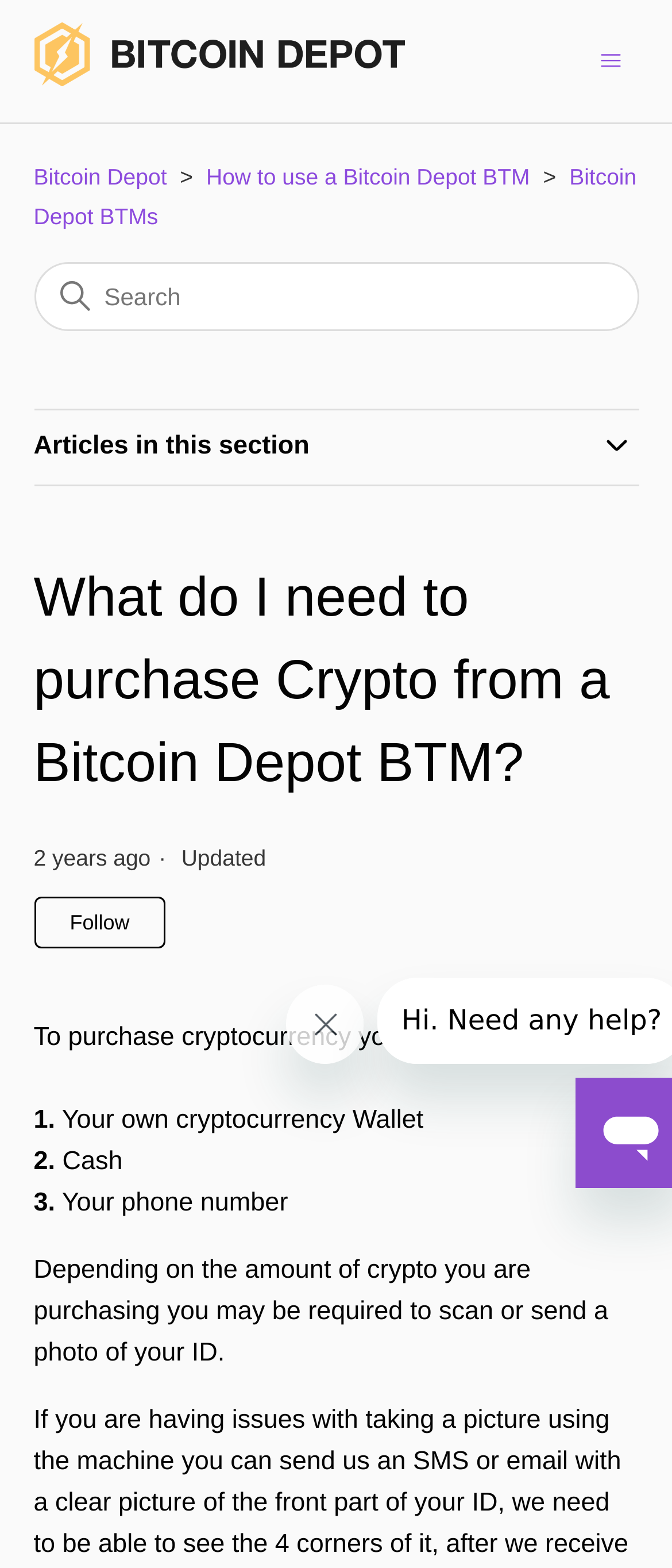Kindly determine the bounding box coordinates of the area that needs to be clicked to fulfill this instruction: "Toggle the navigation menu".

[0.891, 0.029, 0.924, 0.048]